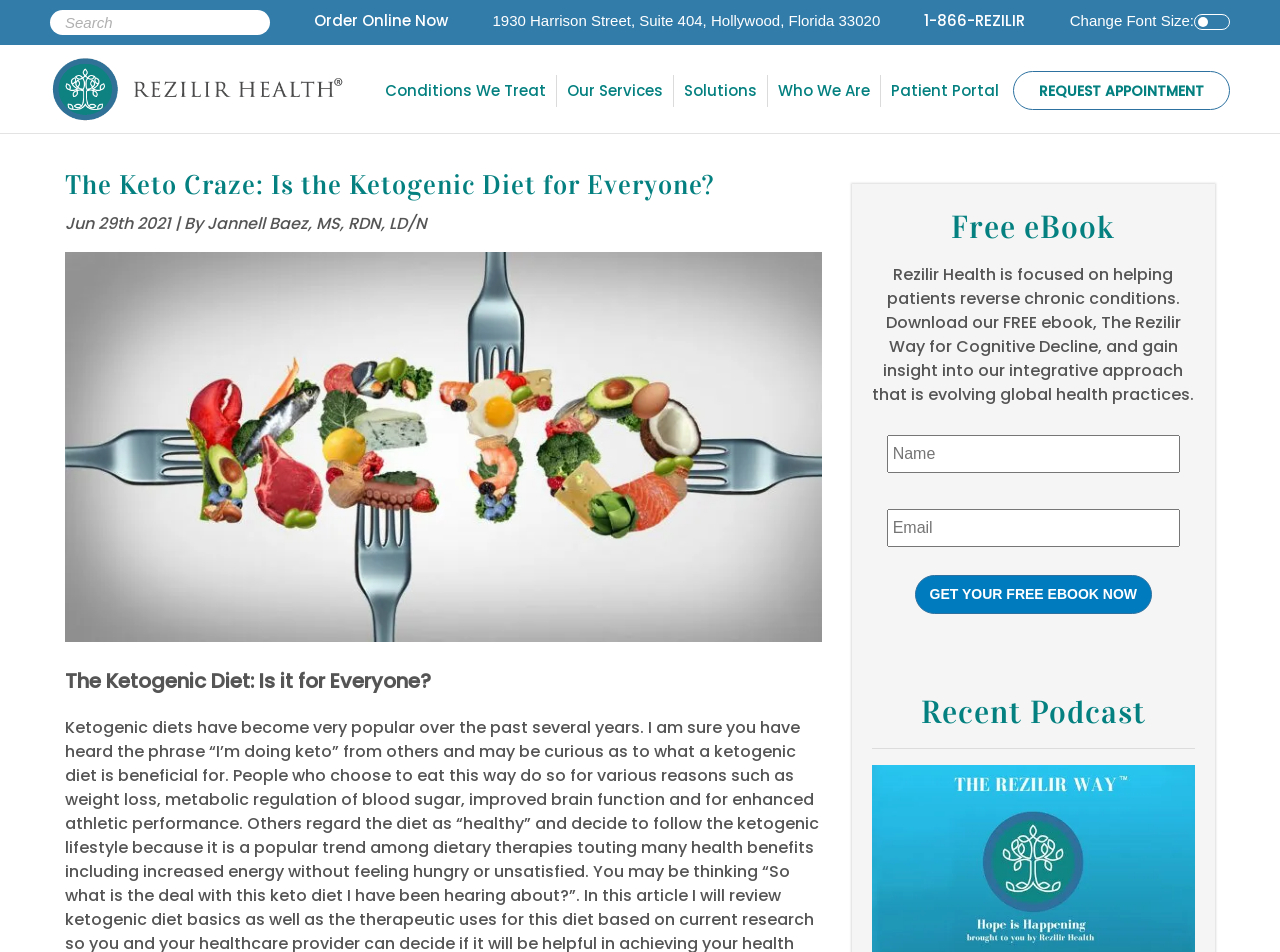Locate and provide the bounding box coordinates for the HTML element that matches this description: "1-866-REZILIR".

[0.722, 0.011, 0.801, 0.033]